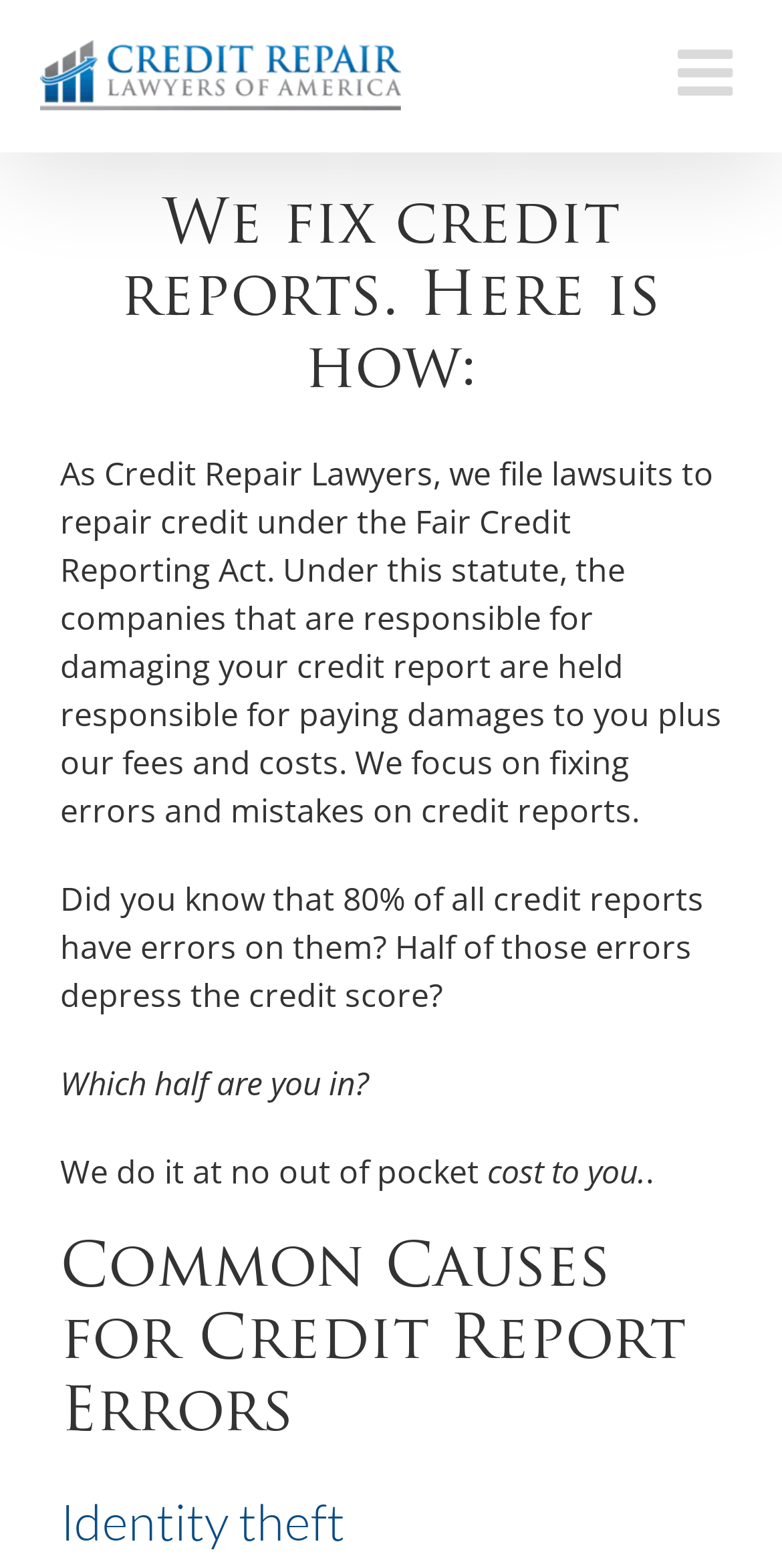What is one common cause of credit report errors?
Look at the image and construct a detailed response to the question.

The webpage lists 'Identity theft' as one of the common causes of credit report errors, which is mentioned under the heading 'Common Causes for Credit Report Errors'.